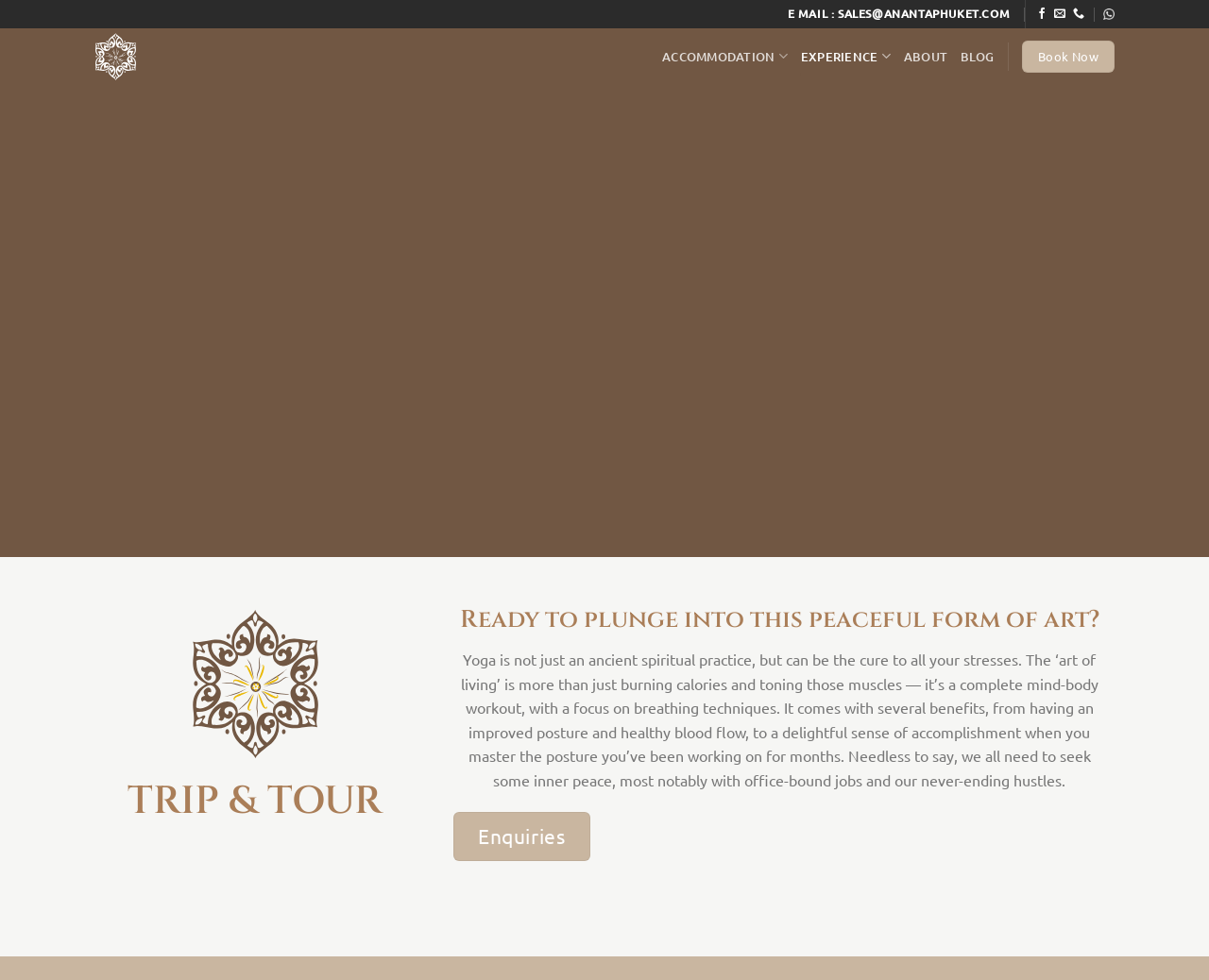Please specify the bounding box coordinates of the clickable section necessary to execute the following command: "Book Now".

[0.845, 0.042, 0.922, 0.074]